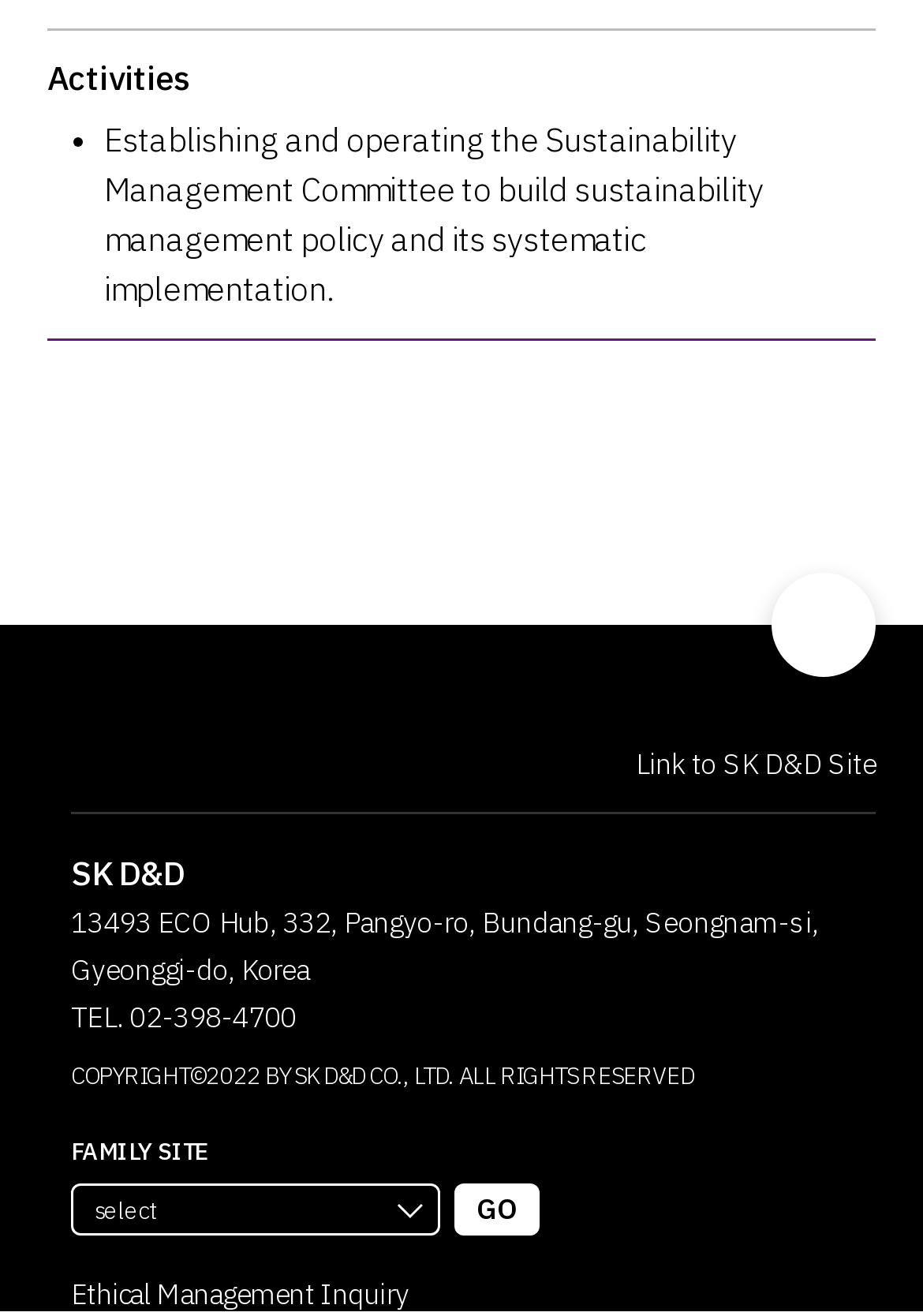What is the address of SK D&D ESG?
Please provide a comprehensive answer based on the information in the image.

From the StaticText element with OCR text '13493 ECO Hub, 332, Pangyo-ro, Bundang-gu, Seongnam-si, Gyeonggi-do, Korea', we can determine the address of SK D&D ESG.